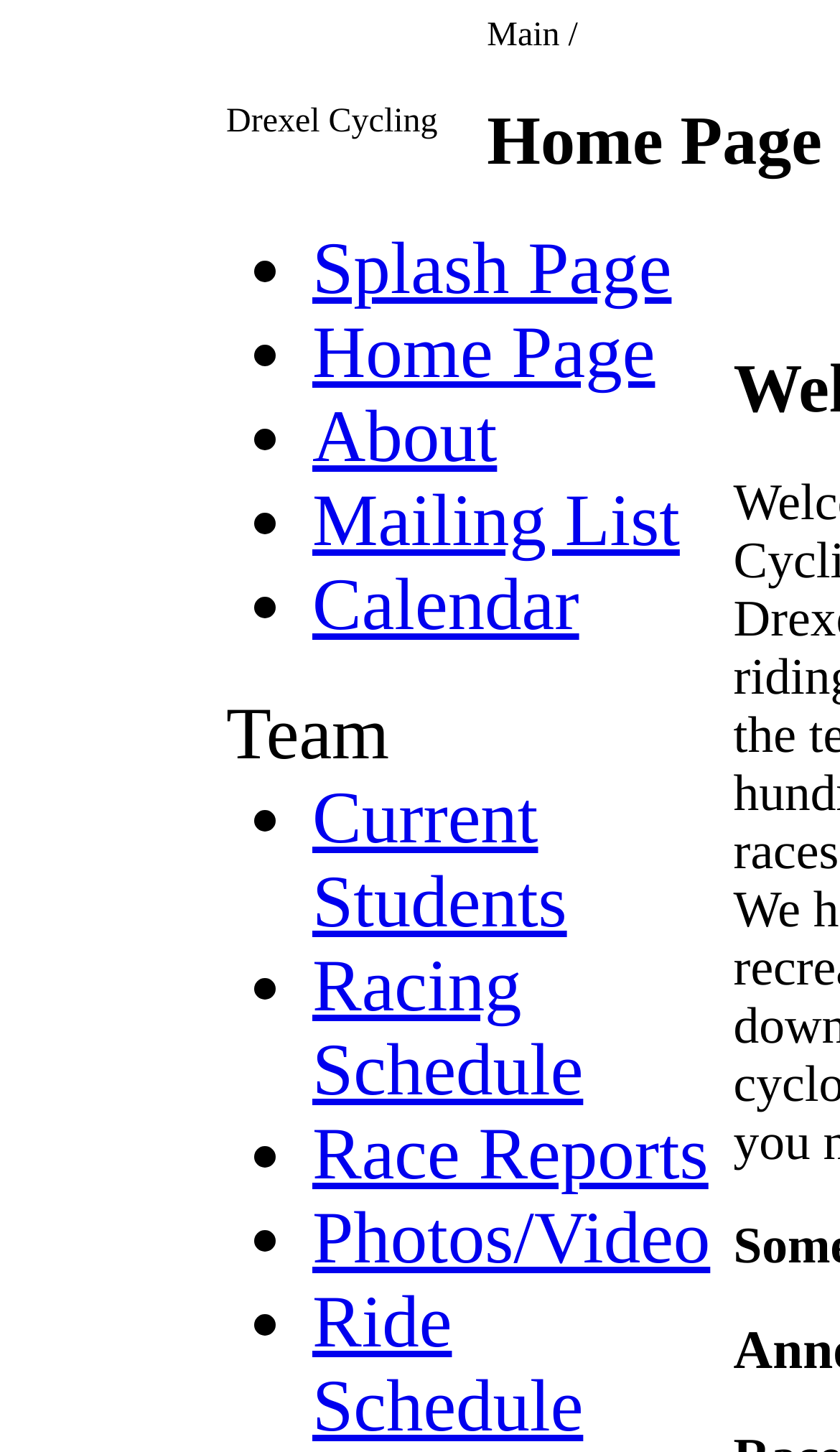What are the main sections of the website? Based on the image, give a response in one word or a short phrase.

Splash Page, Home Page, About, etc.